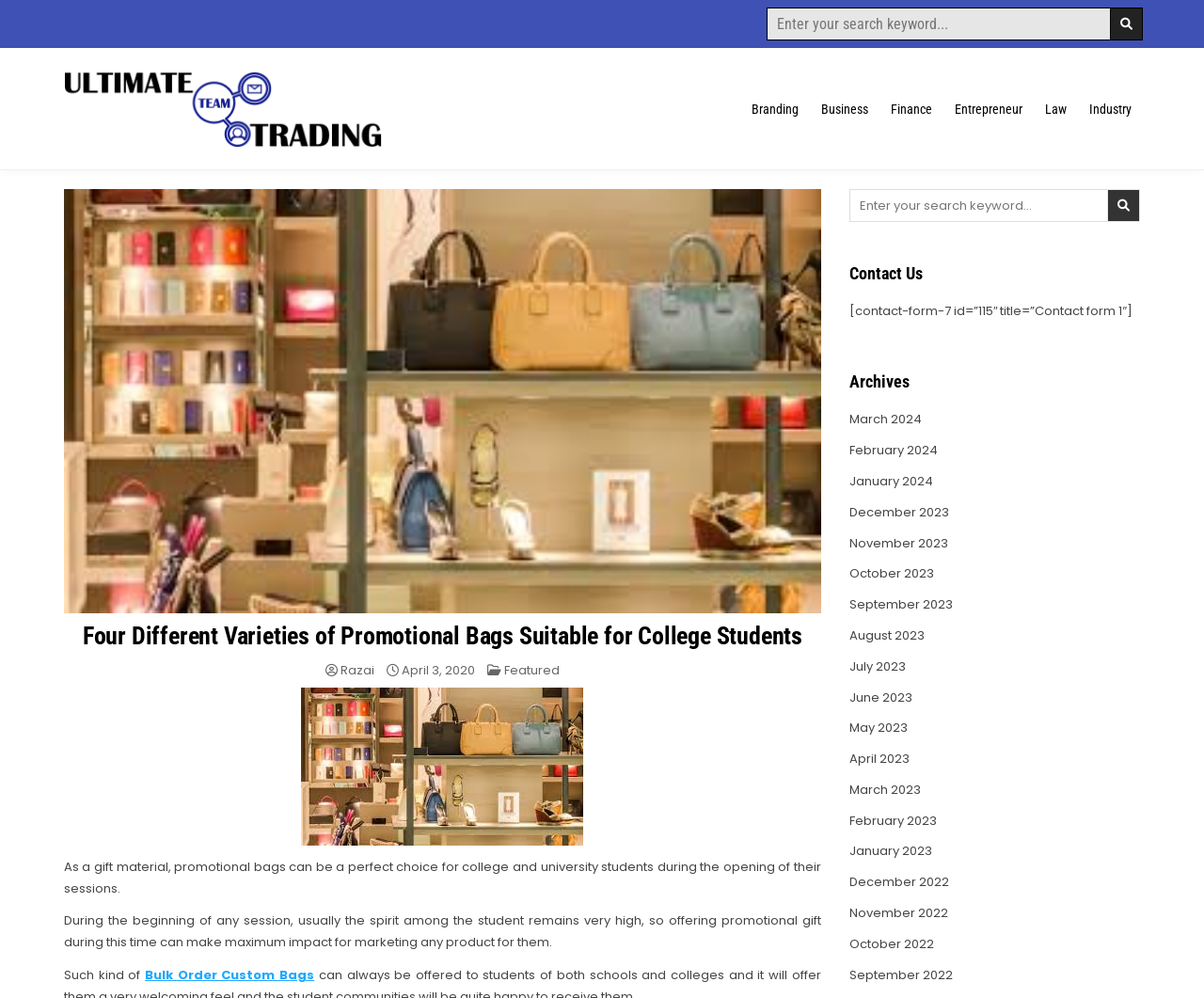Locate the bounding box coordinates of the clickable element to fulfill the following instruction: "Contact Us". Provide the coordinates as four float numbers between 0 and 1 in the format [left, top, right, bottom].

[0.705, 0.261, 0.947, 0.289]